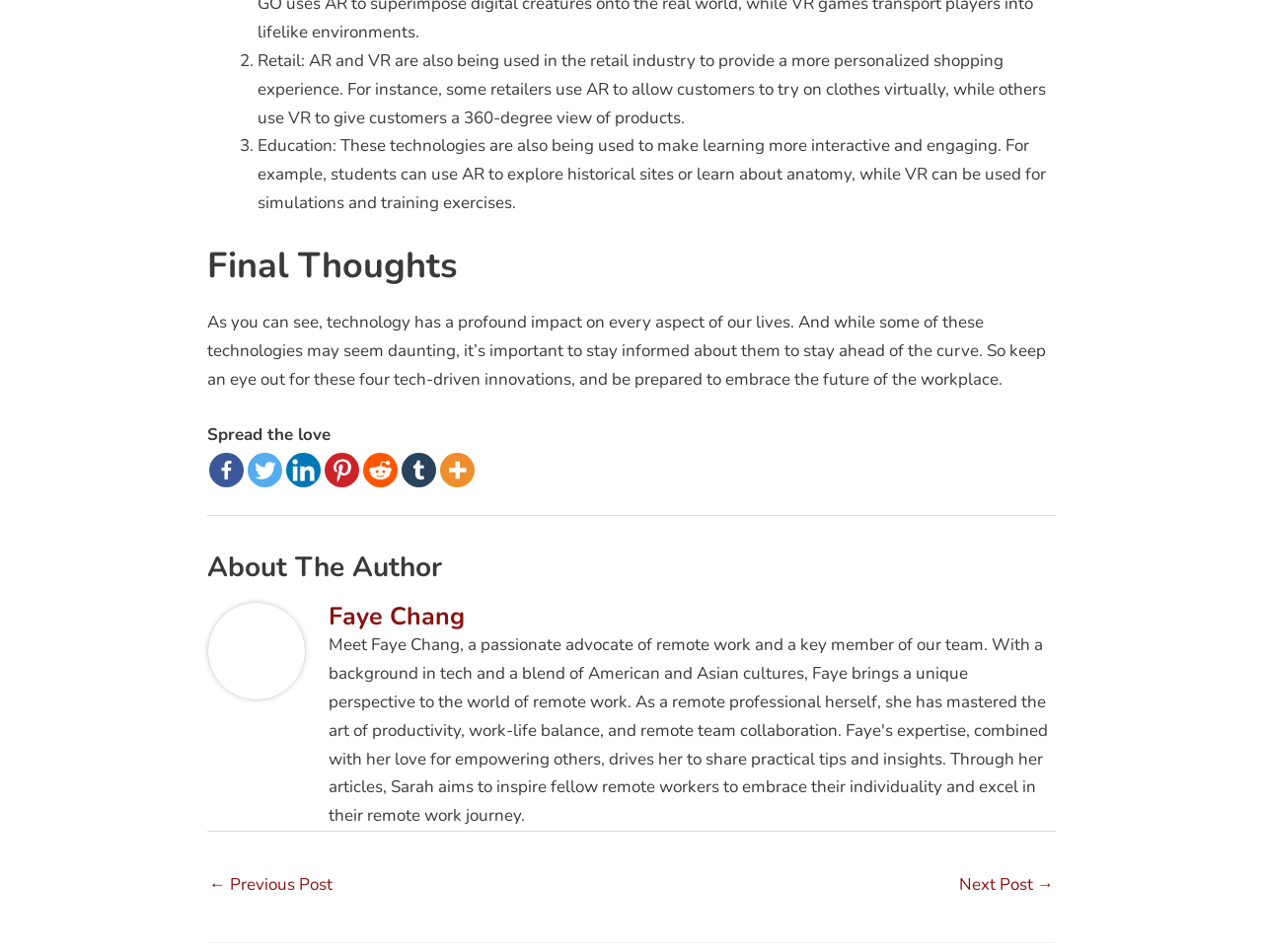Could you find the bounding box coordinates of the clickable area to complete this instruction: "Share on Twitter"?

[0.196, 0.476, 0.223, 0.512]